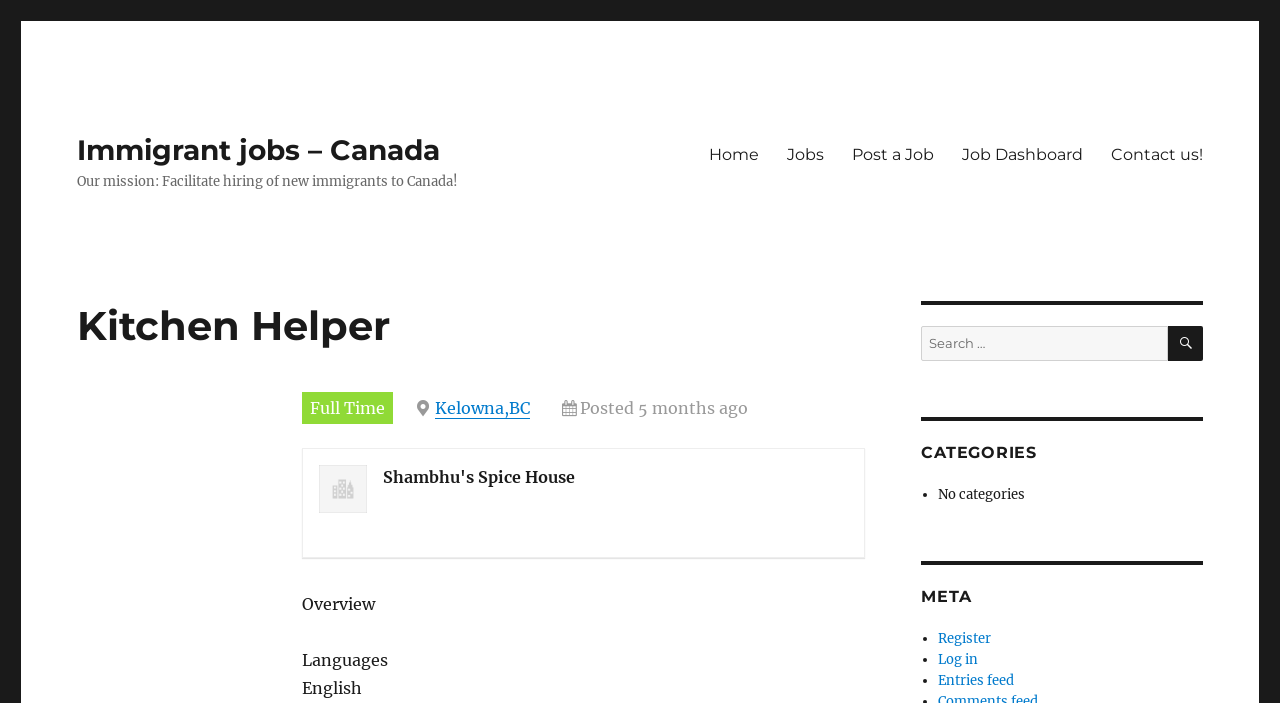Identify the bounding box coordinates of the element that should be clicked to fulfill this task: "Post a new job". The coordinates should be provided as four float numbers between 0 and 1, i.e., [left, top, right, bottom].

[0.654, 0.189, 0.74, 0.249]